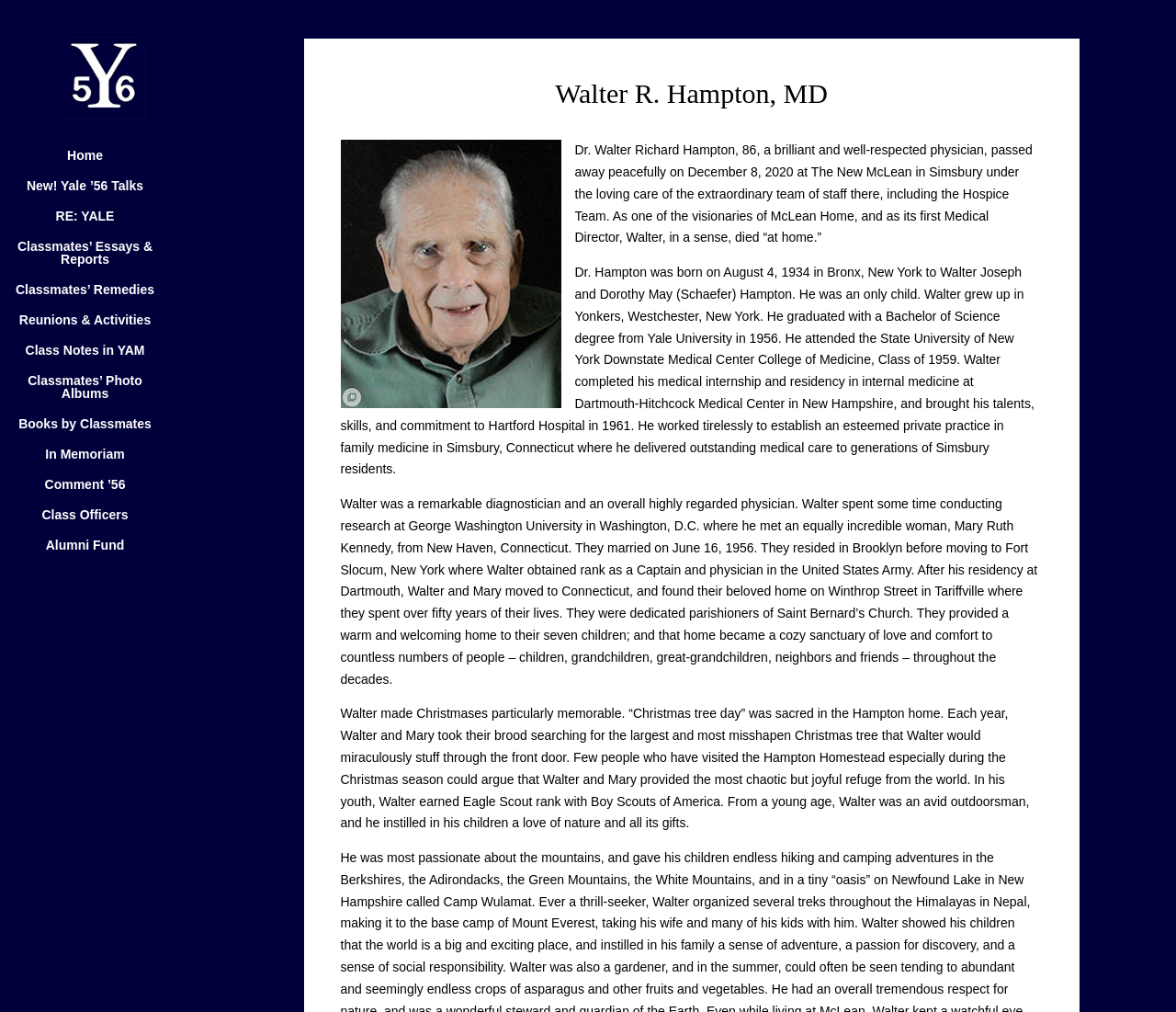Identify the bounding box coordinates for the UI element mentioned here: "Home". Provide the coordinates as four float values between 0 and 1, i.e., [left, top, right, bottom].

[0.008, 0.147, 0.168, 0.177]